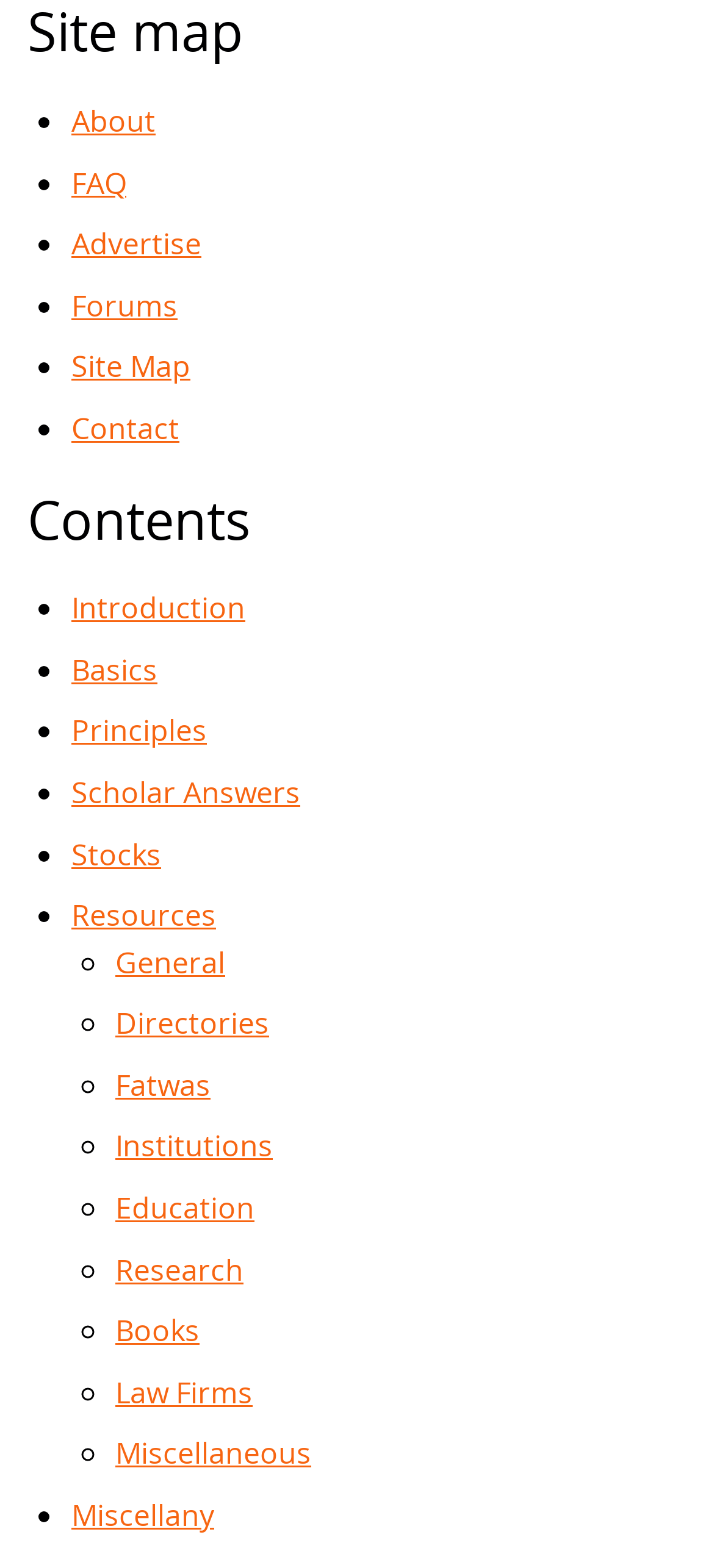Answer this question using a single word or a brief phrase:
What is the symbol used to mark the list items in the second list of links?

◦